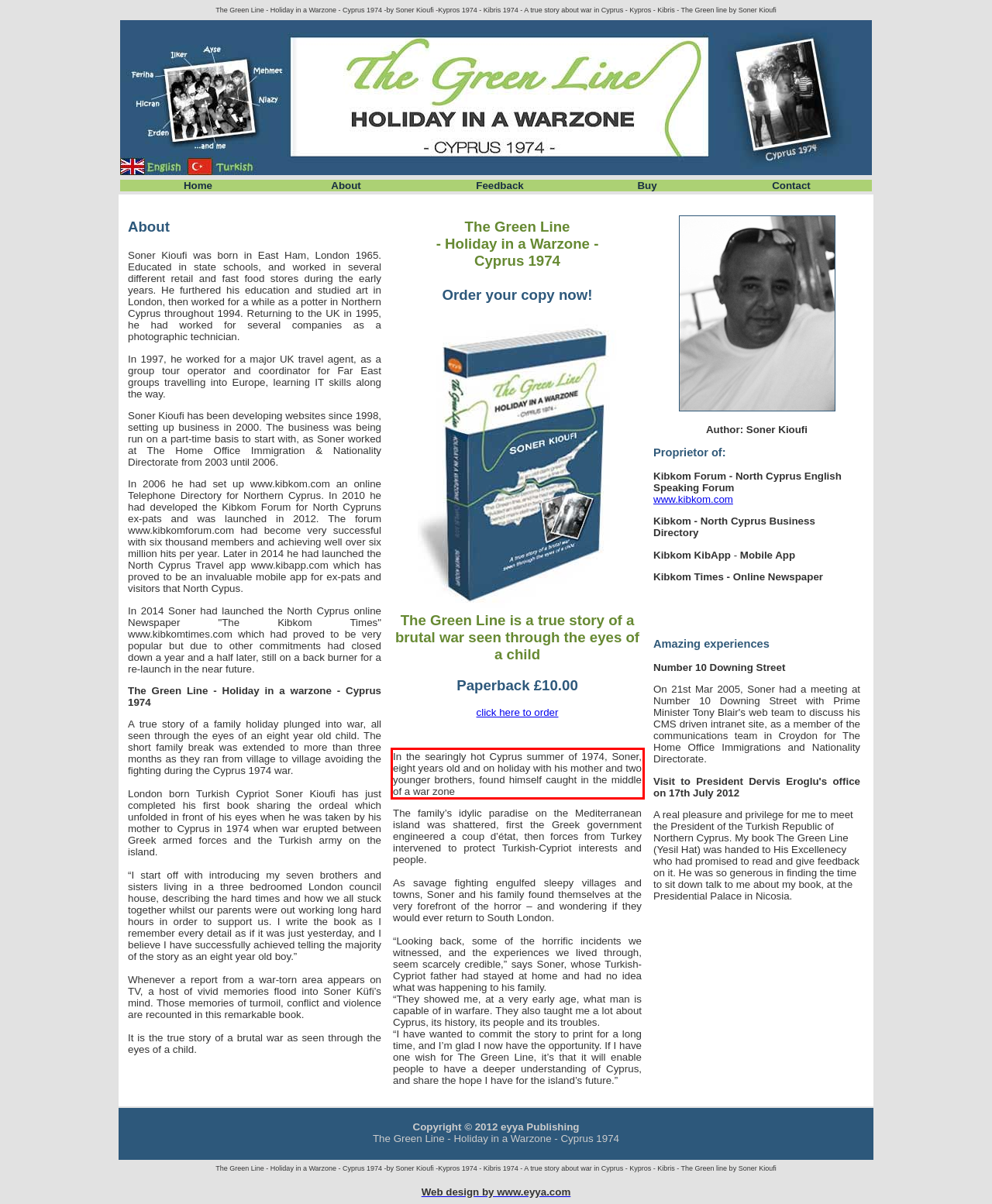Please perform OCR on the UI element surrounded by the red bounding box in the given webpage screenshot and extract its text content.

In the searingly hot Cyprus summer of 1974, Soner, eight years old and on holiday with his mother and two younger brothers, found himself caught in the middle of a war zone